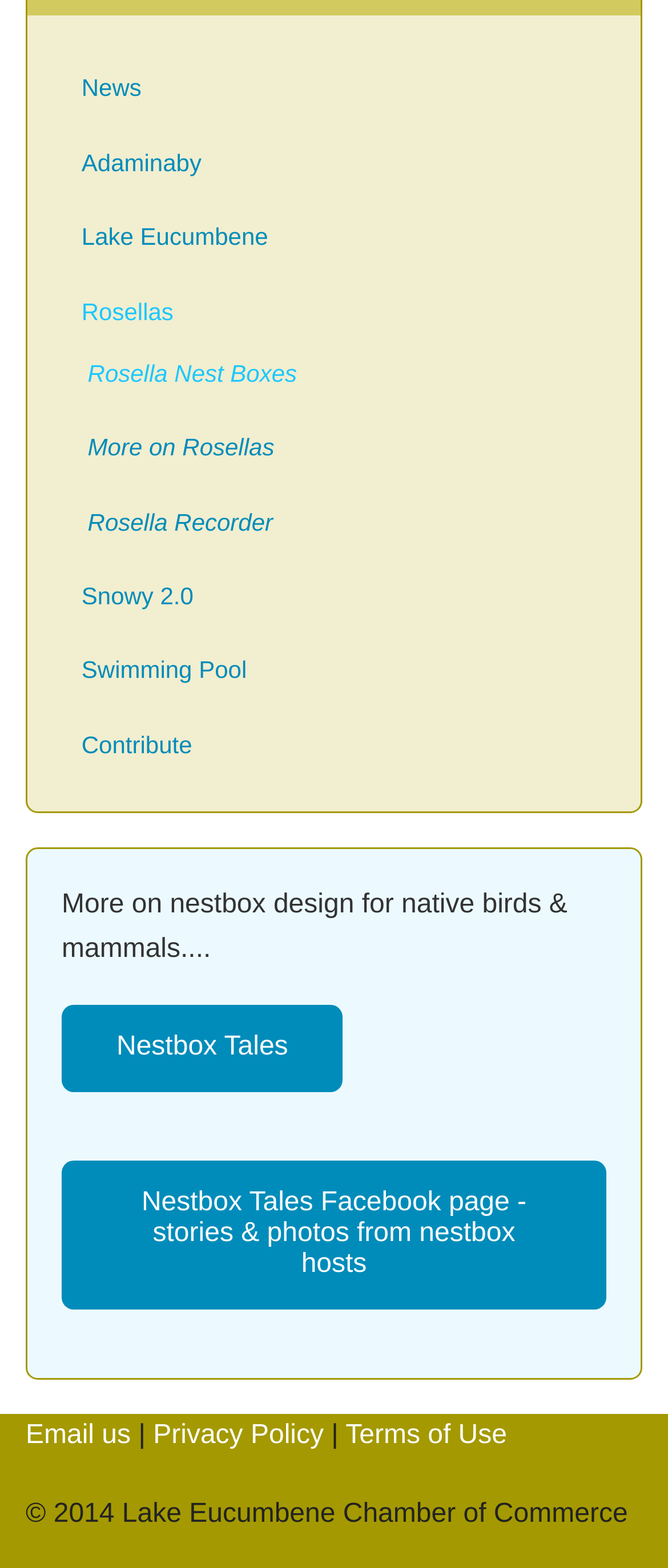How many links are there on the webpage?
Answer the question with a single word or phrase derived from the image.

13